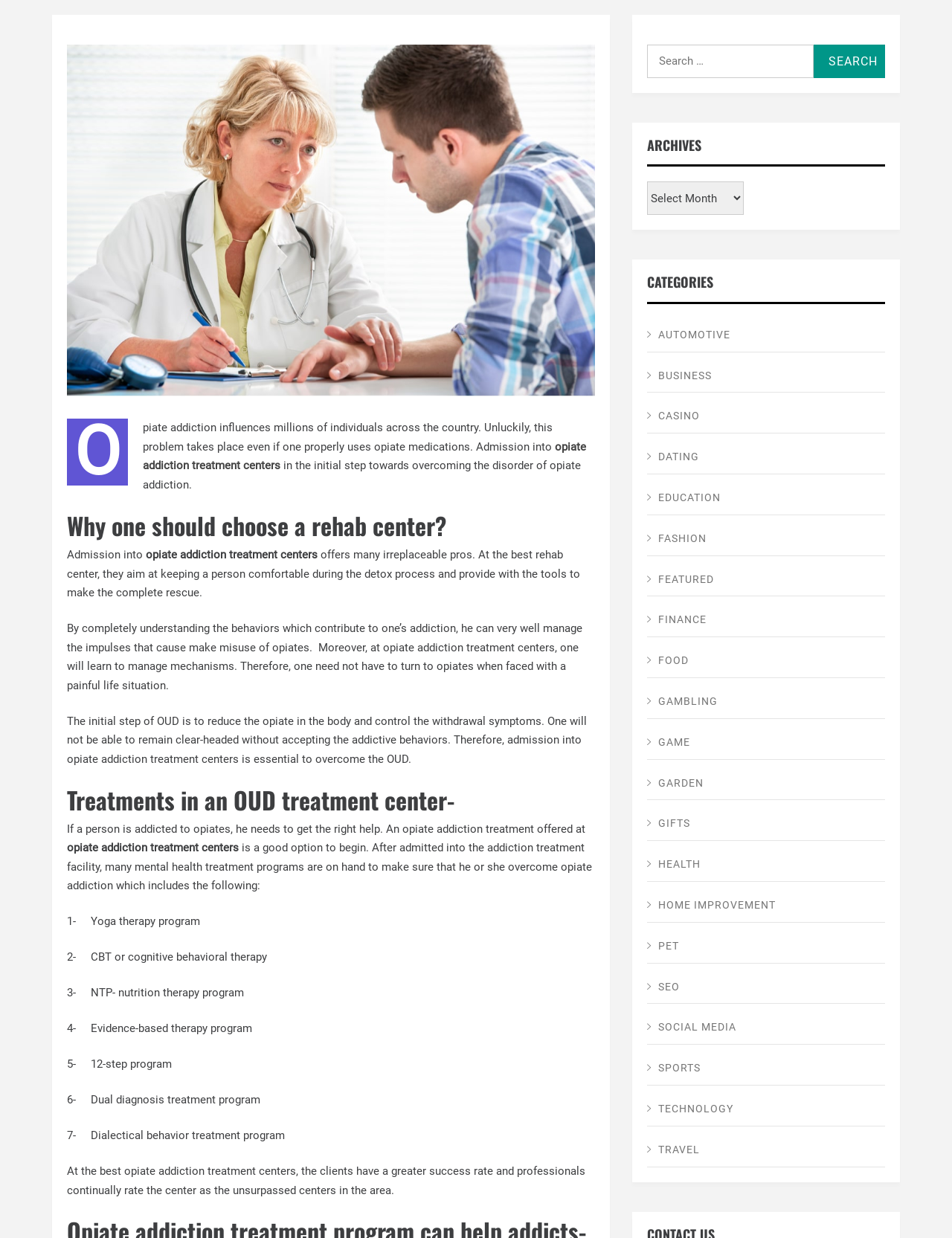Predict the bounding box of the UI element that fits this description: "Facebook-f".

None